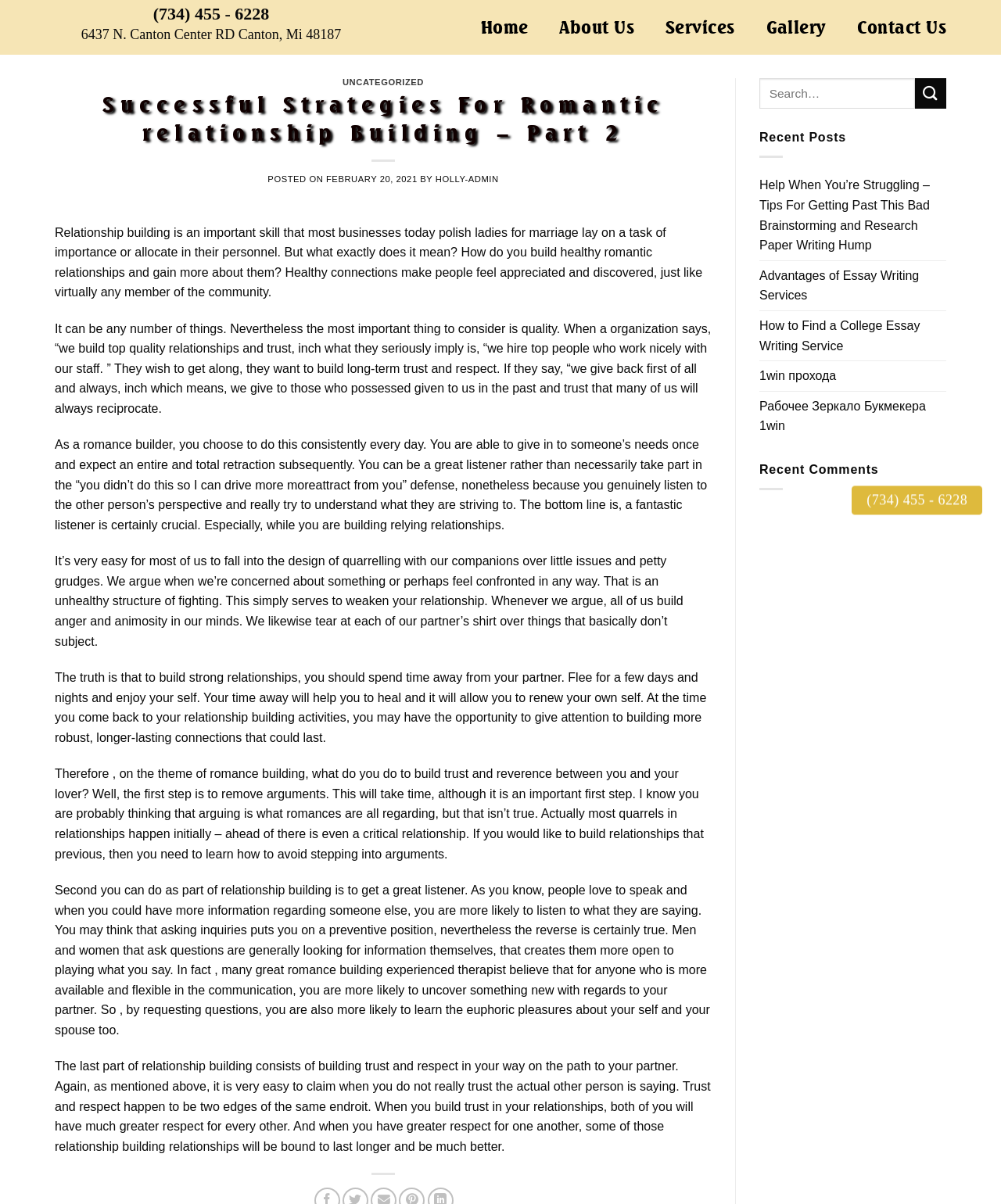Provide the bounding box coordinates of the HTML element described by the text: "Services".

[0.665, 0.0, 0.734, 0.045]